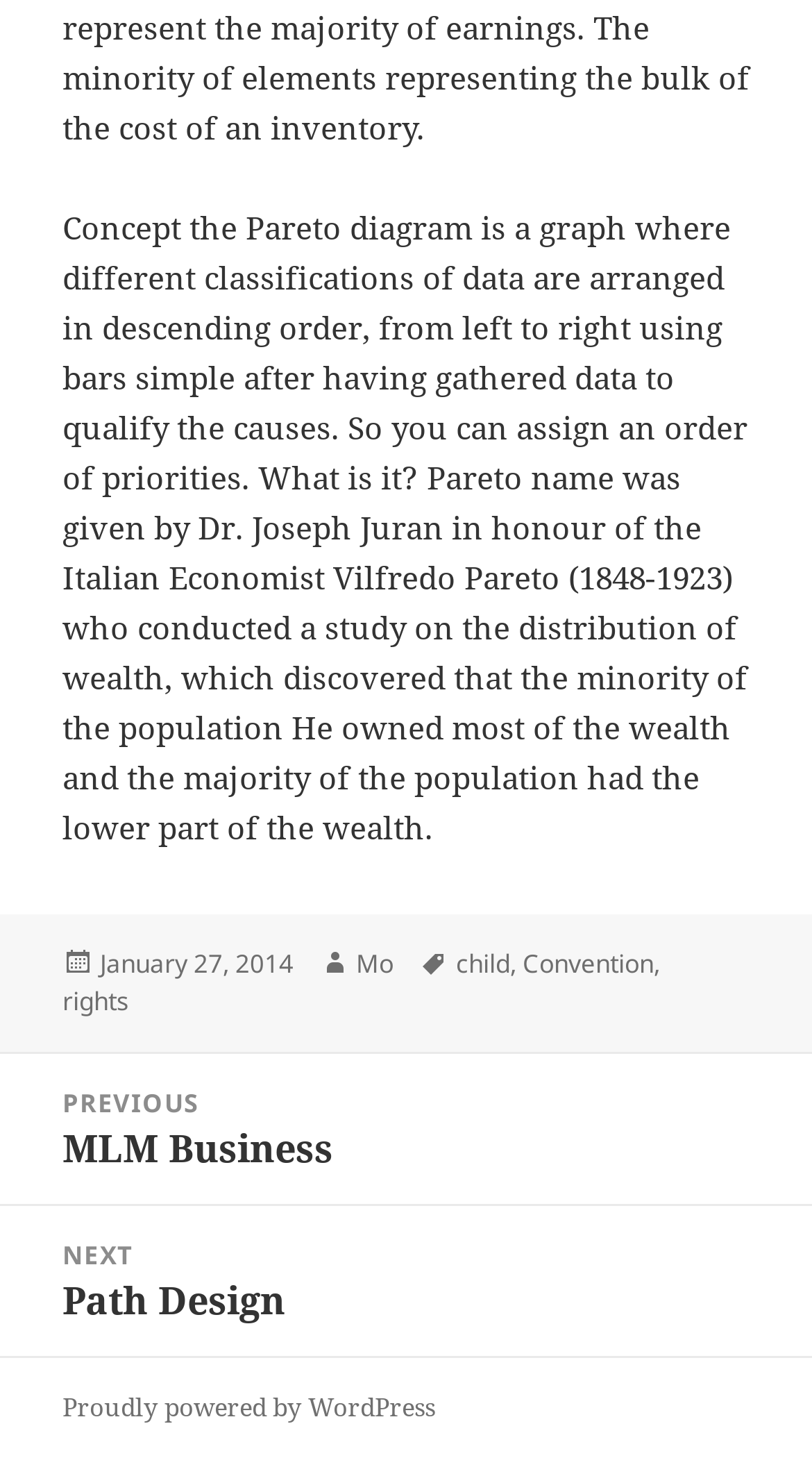Please determine the bounding box coordinates of the area that needs to be clicked to complete this task: 'Visit author's page'. The coordinates must be four float numbers between 0 and 1, formatted as [left, top, right, bottom].

[0.438, 0.648, 0.485, 0.674]